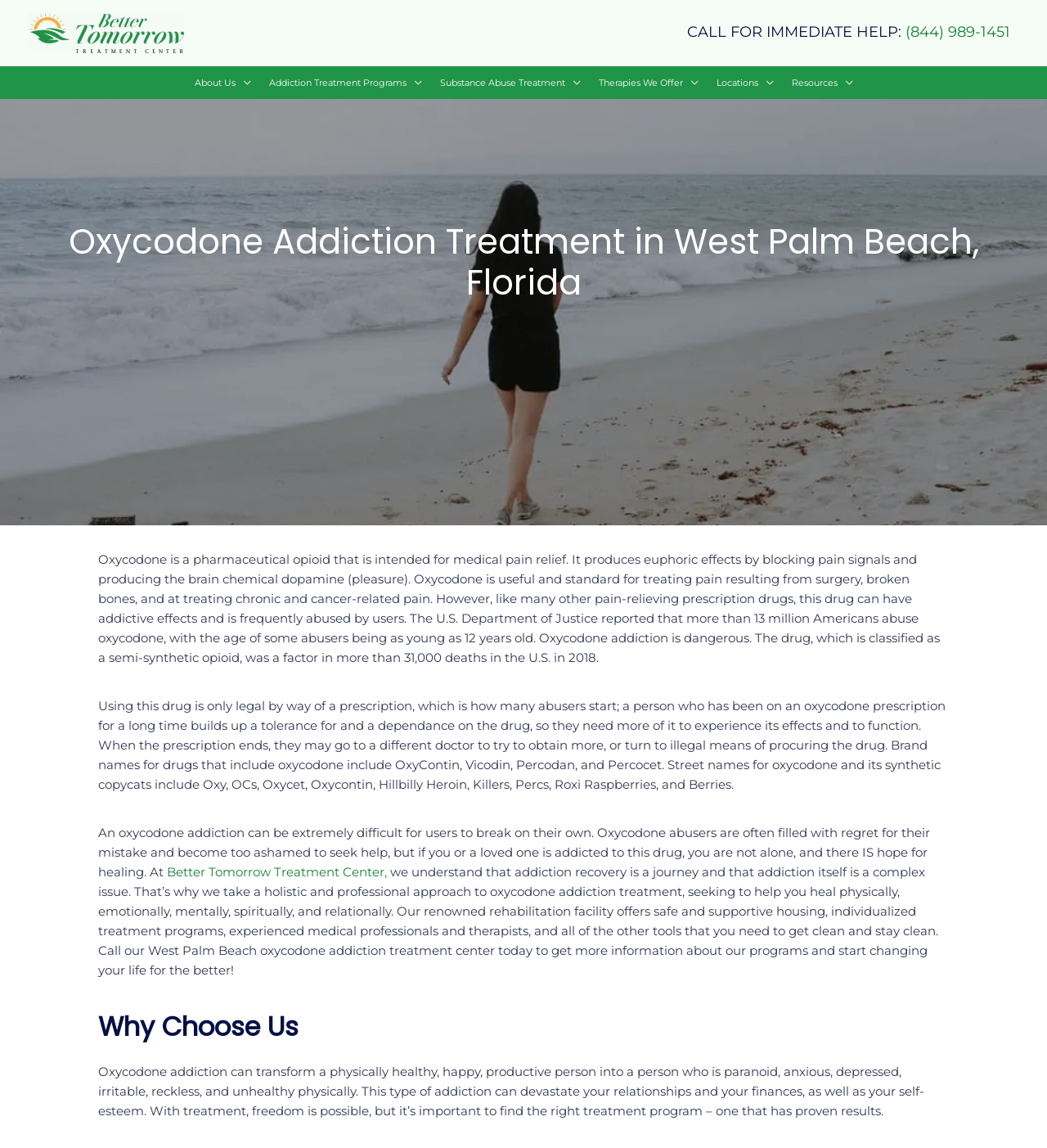Find the bounding box coordinates for the area that must be clicked to perform this action: "Click the Oxycodone Addiction Treatment in West Palm Beach, Florida link".

[0.027, 0.021, 0.176, 0.034]